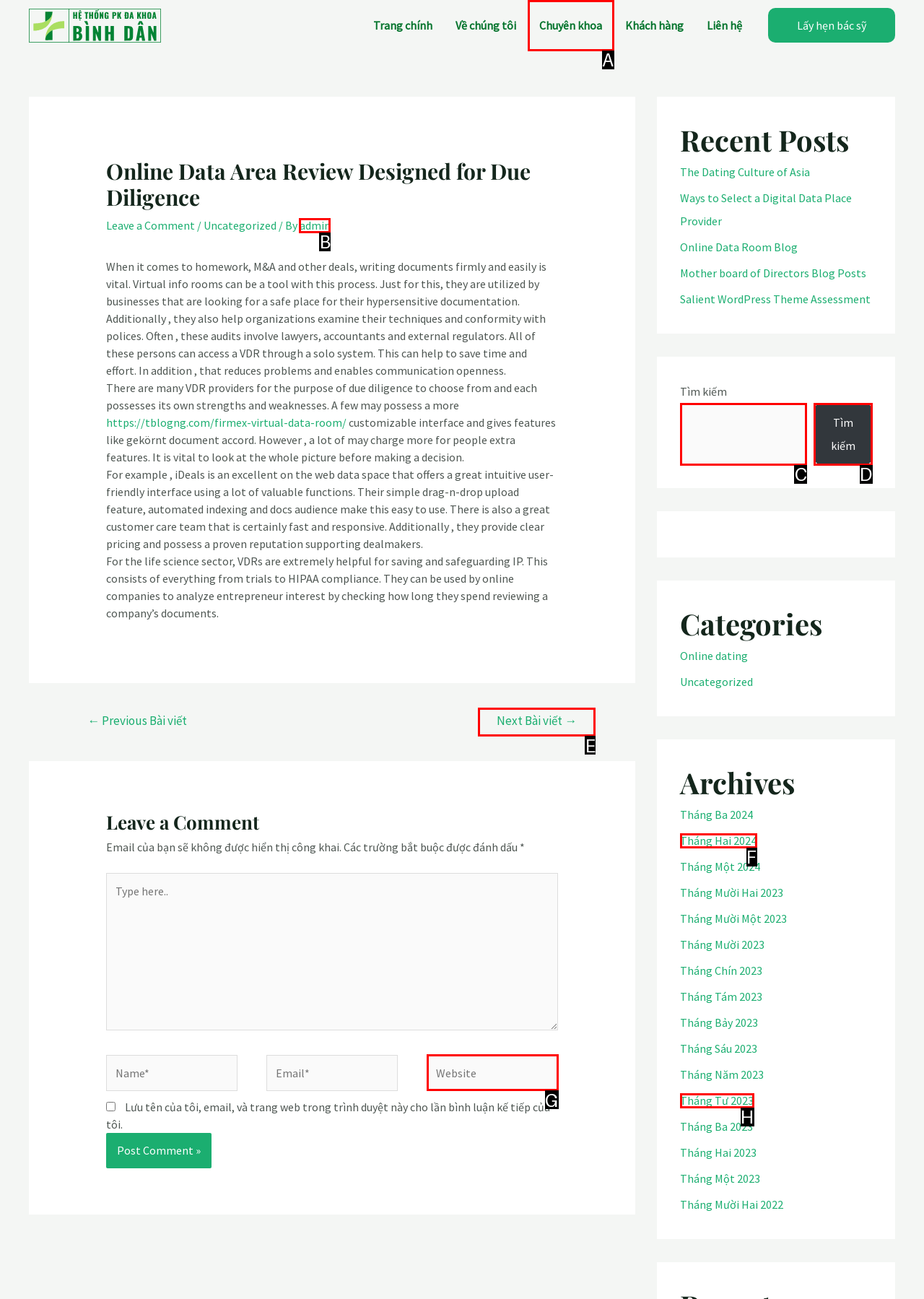Determine the option that best fits the description: admin
Reply with the letter of the correct option directly.

B